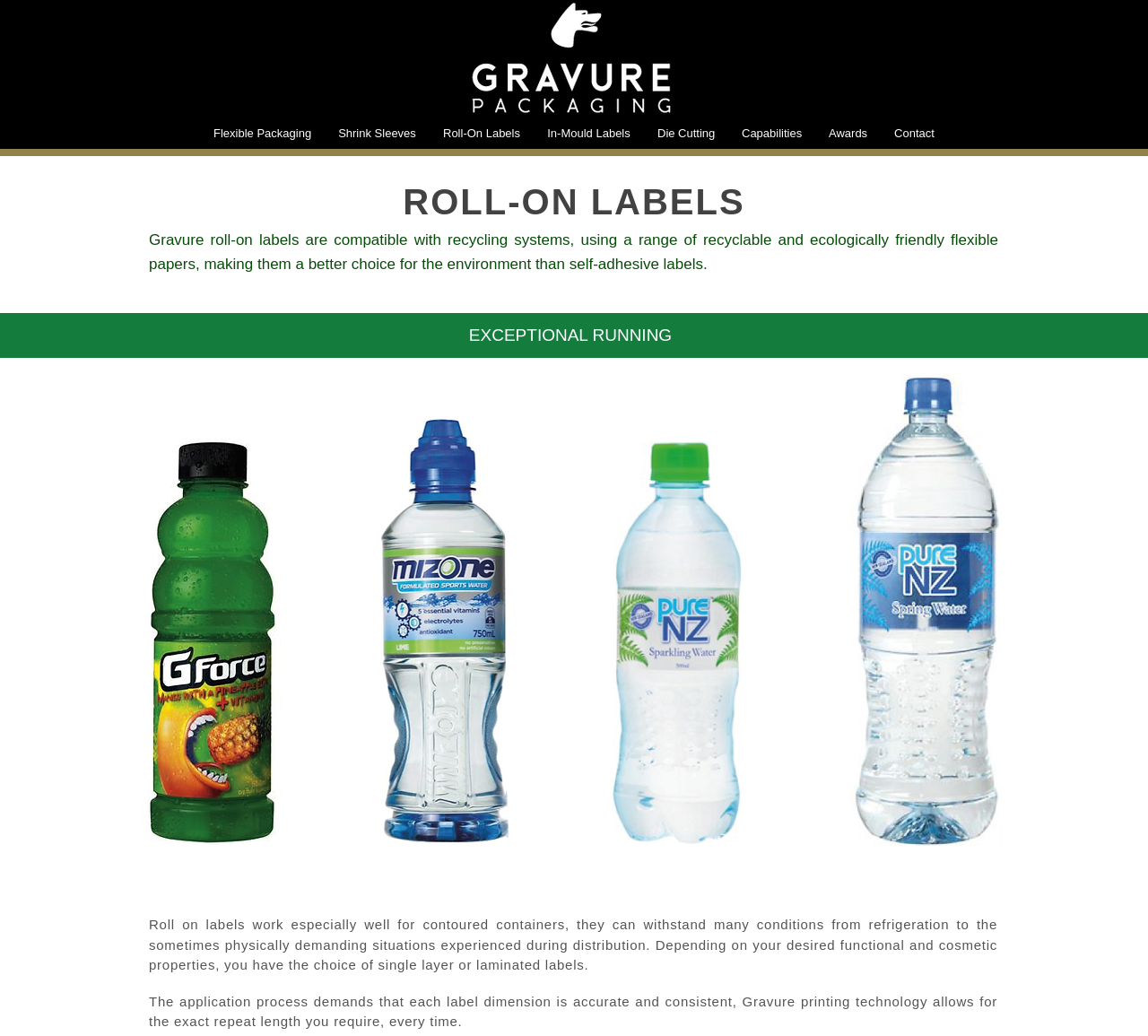What is the choice of label properties?
Answer the question with as much detail as possible.

According to the webpage, 'Depending on your desired functional and cosmetic properties, you have the choice of single layer or laminated labels.' This implies that the choice of label properties is between single layer or laminated labels.